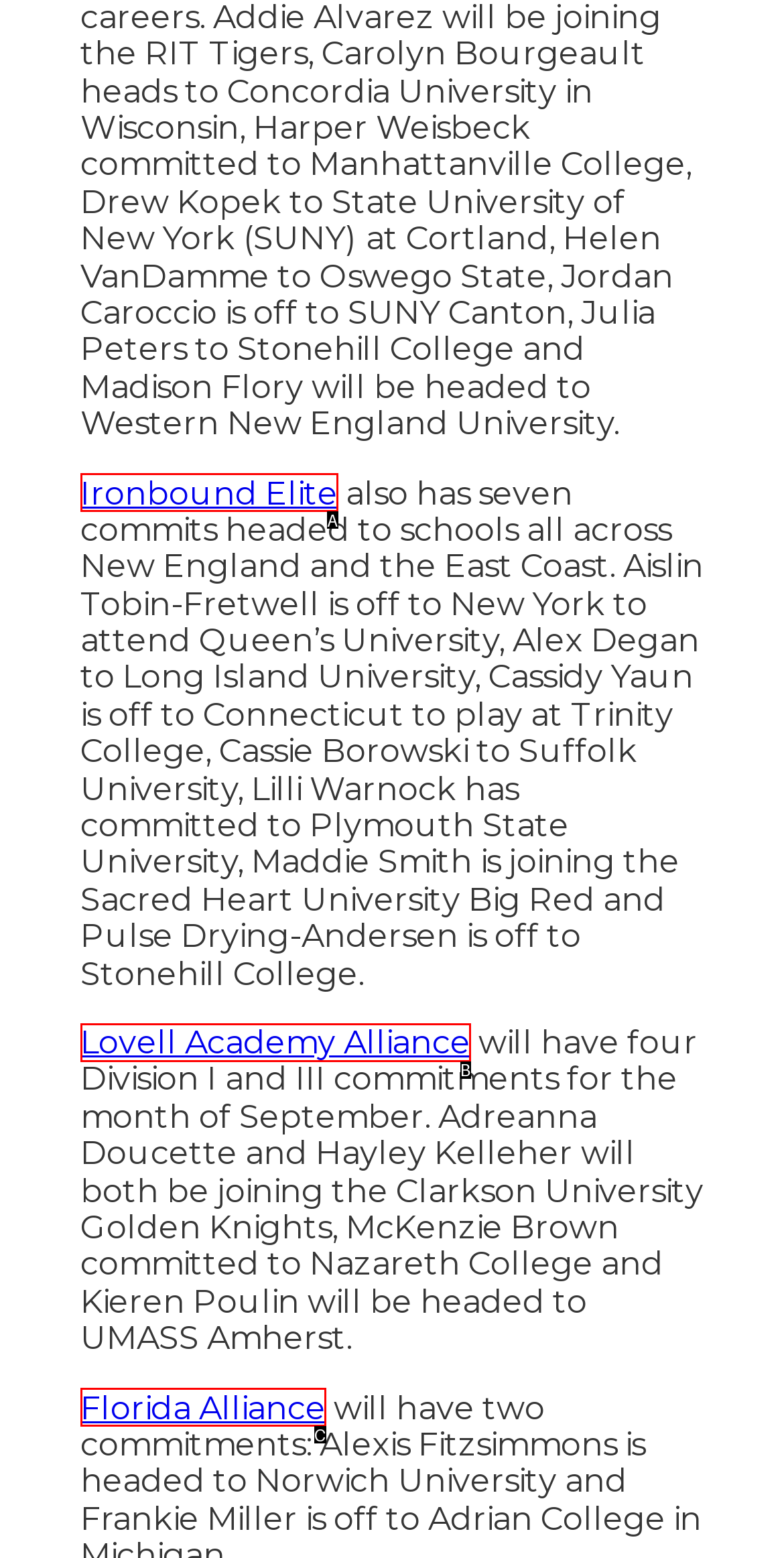Using the description: Florida Alliance, find the best-matching HTML element. Indicate your answer with the letter of the chosen option.

C